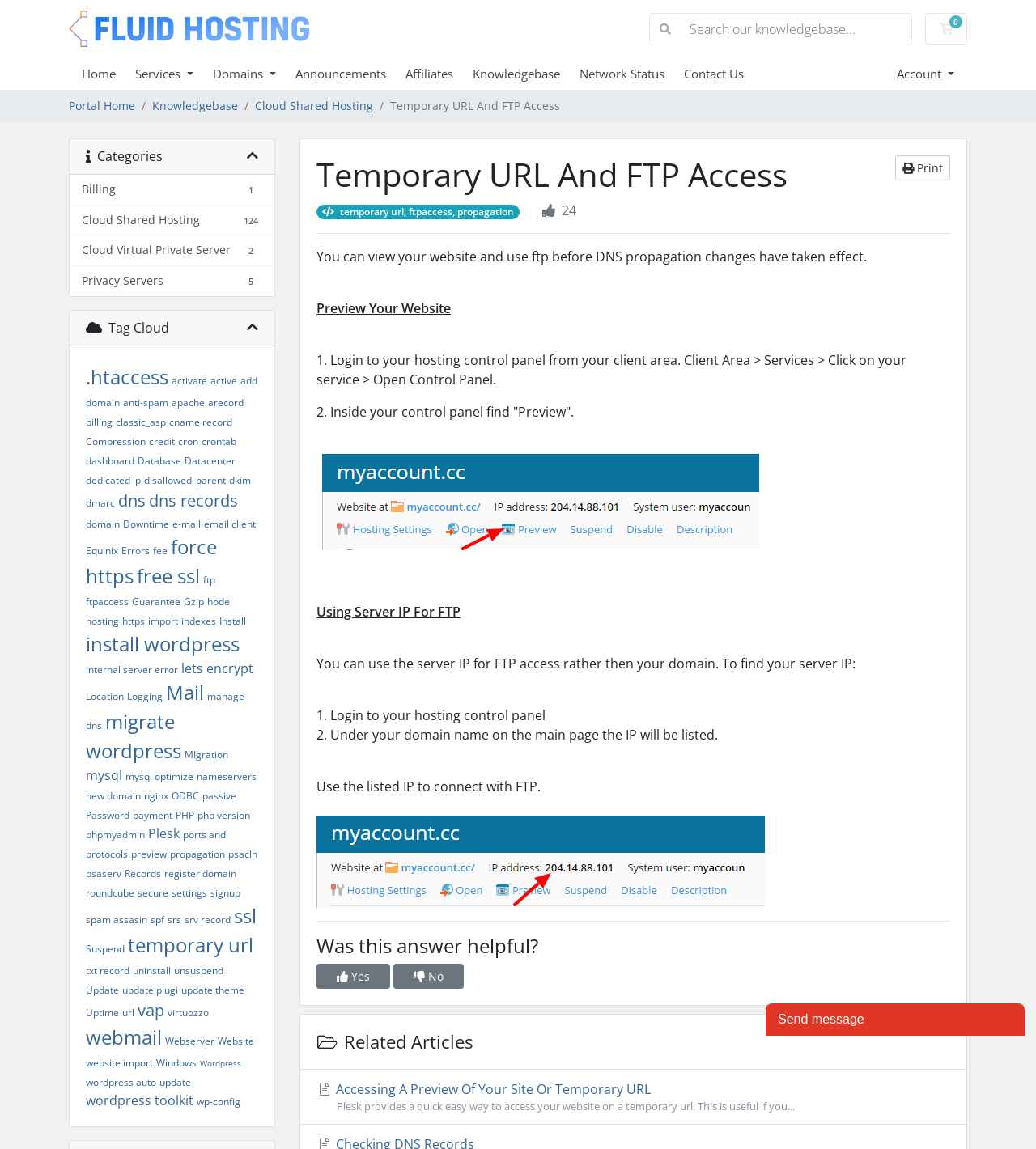Indicate the bounding box coordinates of the clickable region to achieve the following instruction: "View the Cloud Shared Hosting category."

[0.246, 0.085, 0.36, 0.1]